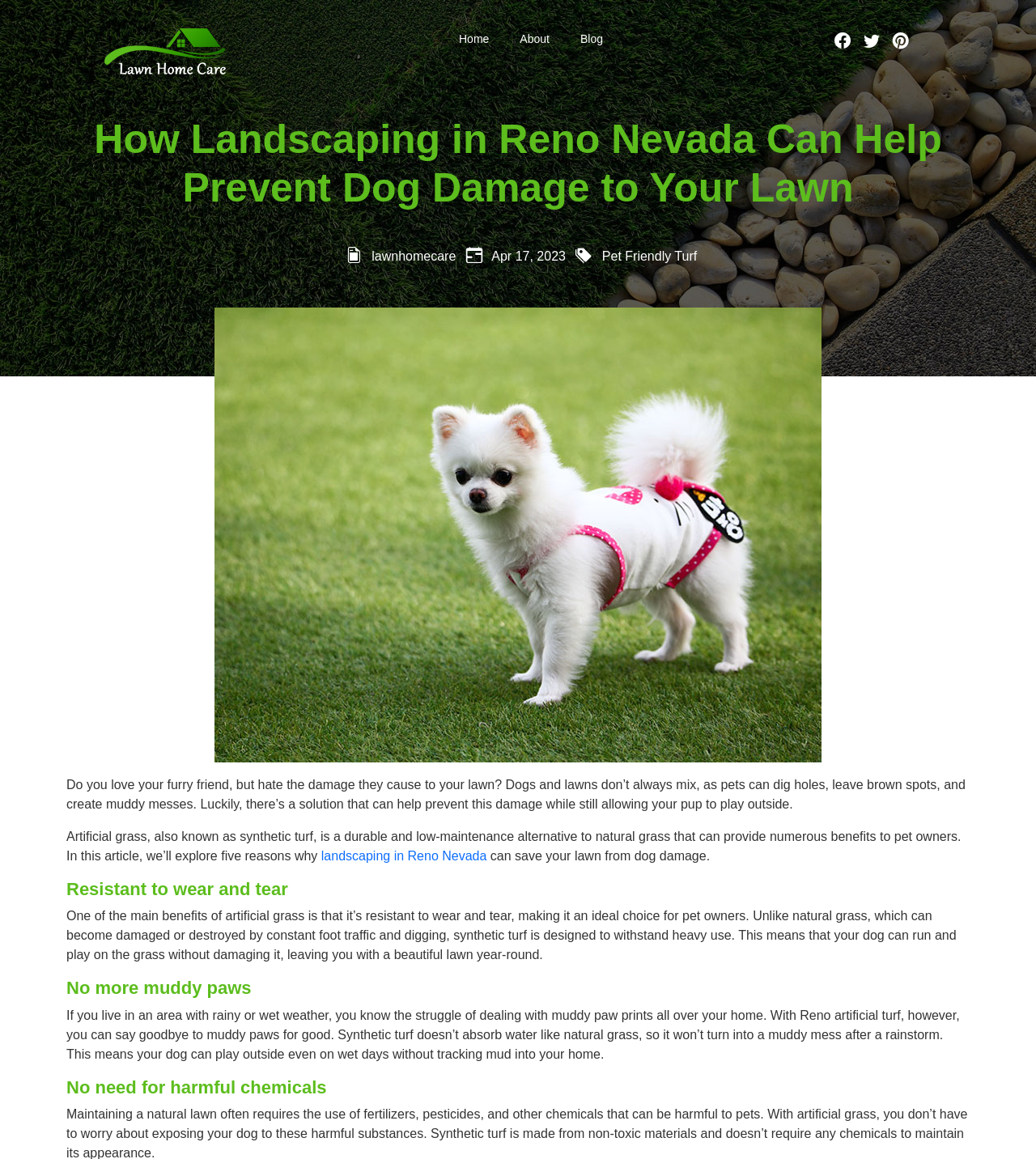What is the benefit of artificial grass?
Look at the screenshot and respond with a single word or phrase.

Resistant to wear and tear